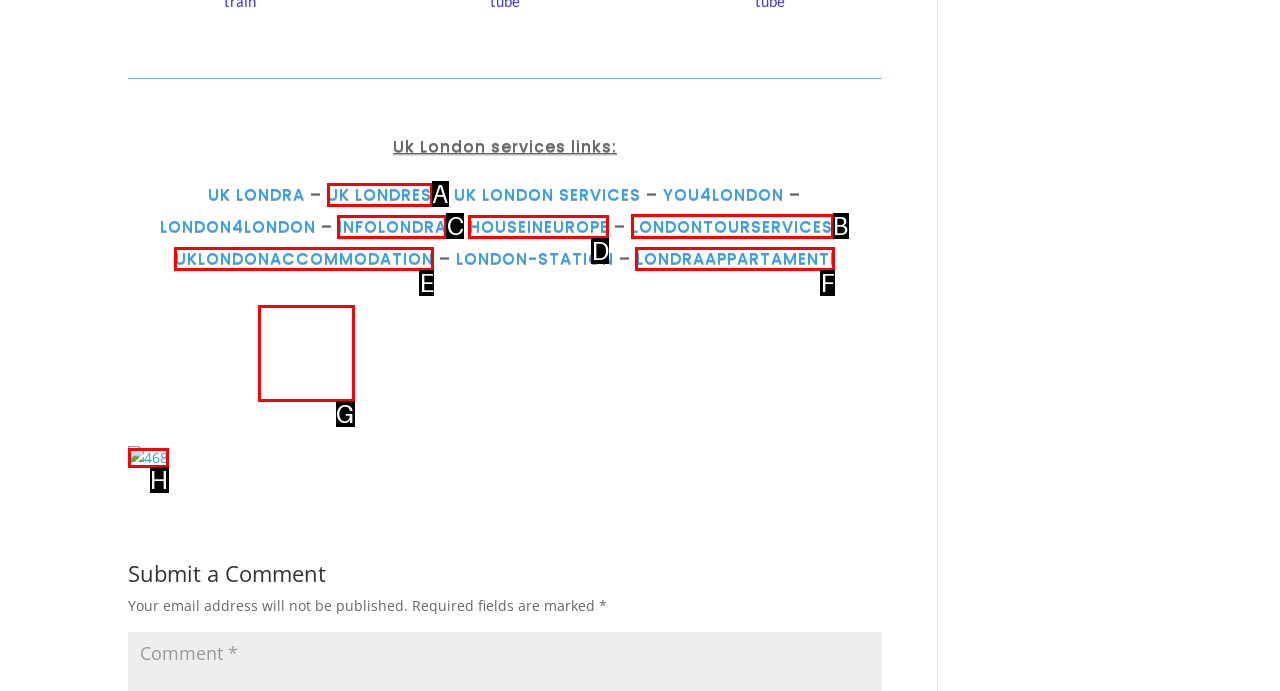Tell me which letter corresponds to the UI element that should be clicked to fulfill this instruction: Click LONDONTOURSERVICES link
Answer using the letter of the chosen option directly.

B